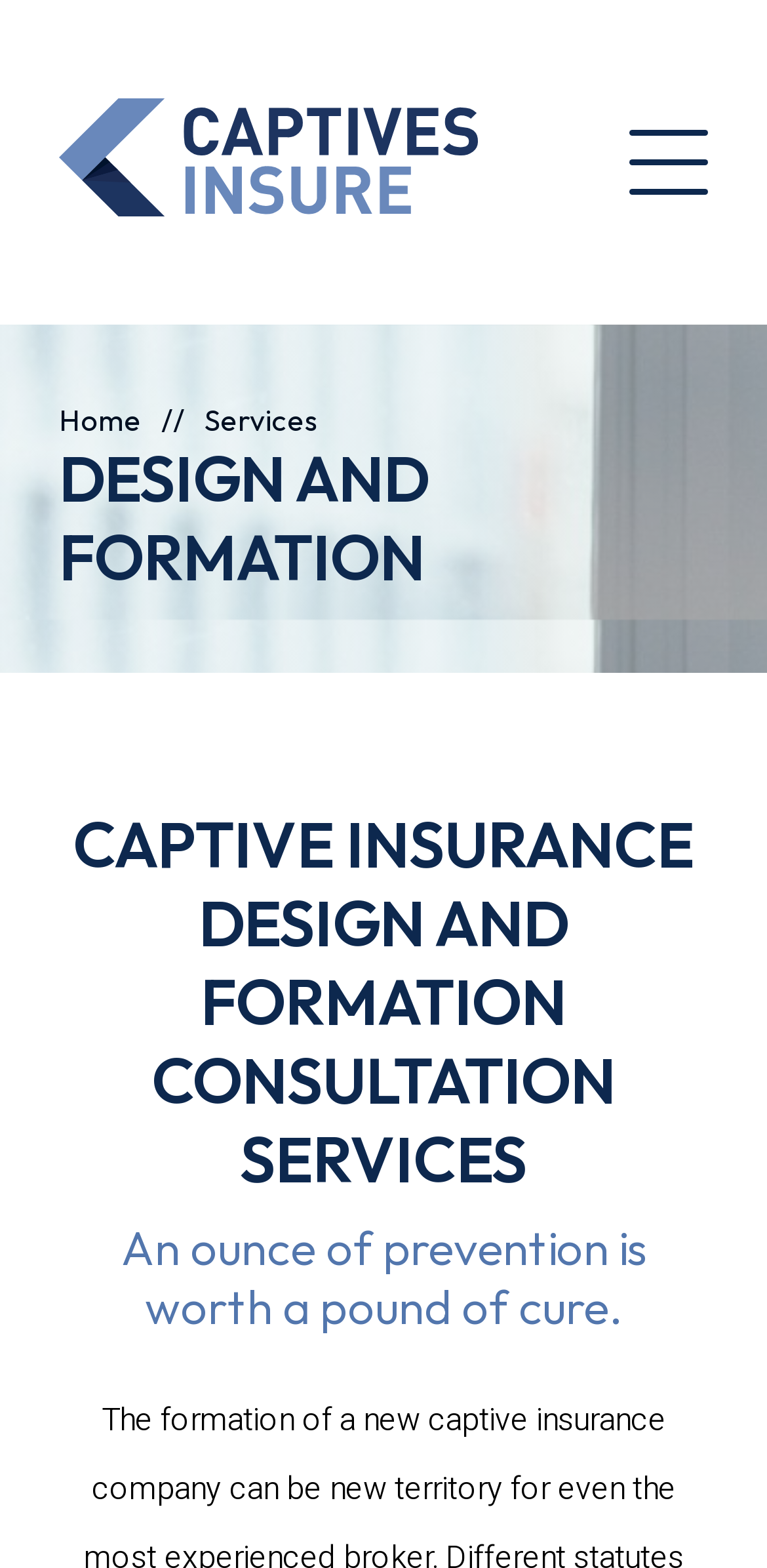Provide a comprehensive caption for the webpage.

The webpage is about Captives Insure, a company that provides design and formation consultation services on all types of captive insurance. At the top left corner, there is a logo of Captives Insure, which is an image linked to the company's homepage. Next to the logo, there are three navigation links: "Home", a separator, and "Services". 

Below the navigation links, there are three headings that describe the company's services. The first heading, "DESIGN AND FORMATION", is a brief title. The second heading, "CAPTIVE INSURANCE DESIGN AND FORMATION CONSULTATION SERVICES", provides a more detailed description of the company's services. The third heading, "An ounce of prevention is worth a pound of cure", appears to be a motto or a quote related to the company's services.